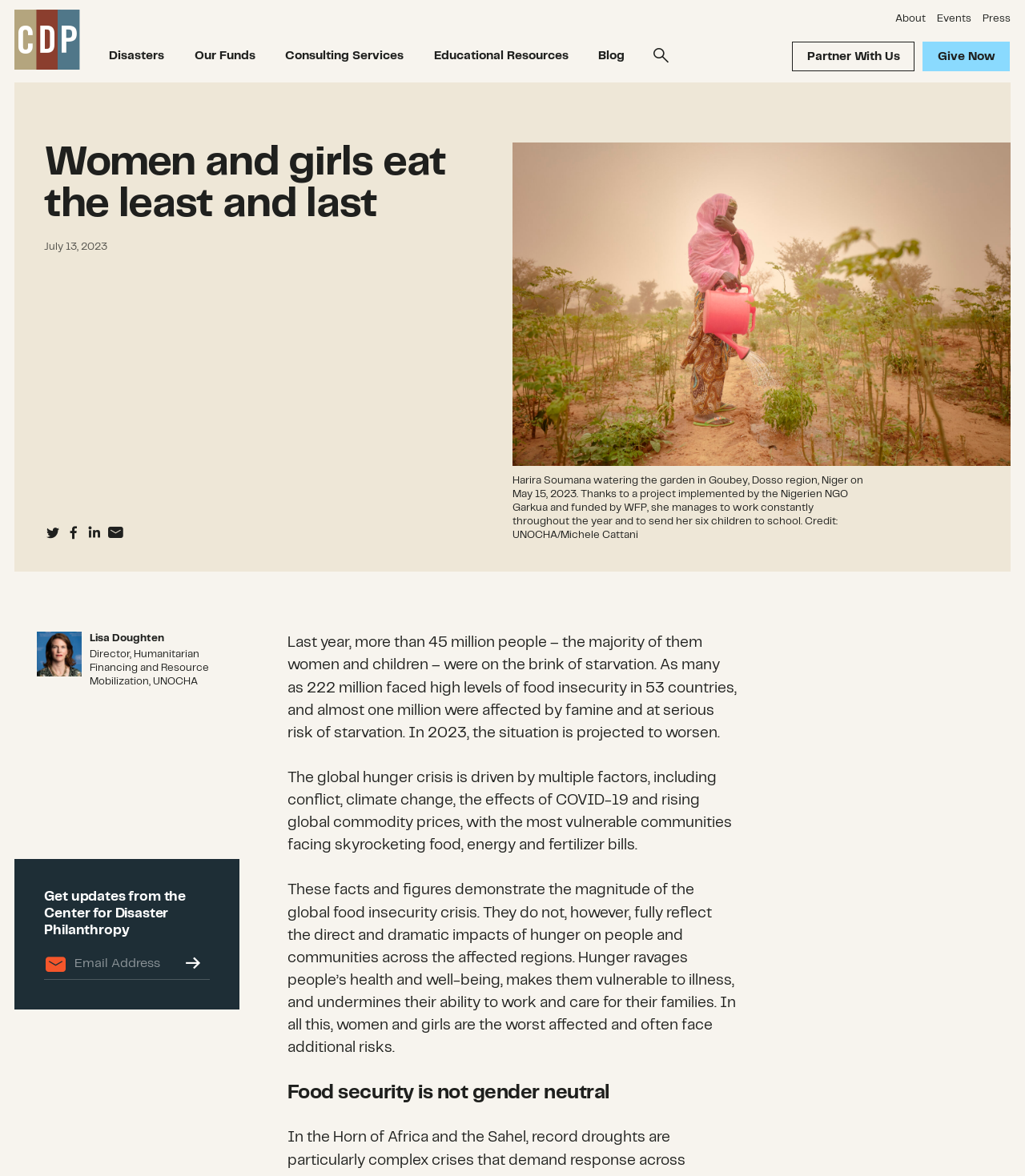Given the description of a UI element: "Give Now", identify the bounding box coordinates of the matching element in the webpage screenshot.

[0.9, 0.035, 0.986, 0.061]